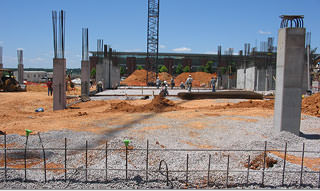Provide a rich and detailed narrative of the image.

This image showcases a construction site in progress, featuring a blend of heavy equipment and construction workers actively engaged in various tasks. The foreground displays areas with gravel and rebar preparations, indicating the early stages of building groundwork. In the background, concrete foundations are being assembled, with vertical columns rising amidst the earthy tones of the site. A crane stands prominently, suggesting vertical lifting tasks, while the clear blue sky overhead reflects a bright, productive day for construction activities. Overall, this visual encapsulates the essential phases of construction services provided by Alliance Consulting Engineers, Inc., emphasizing their commitment to comprehensive project execution from planning through to construction.